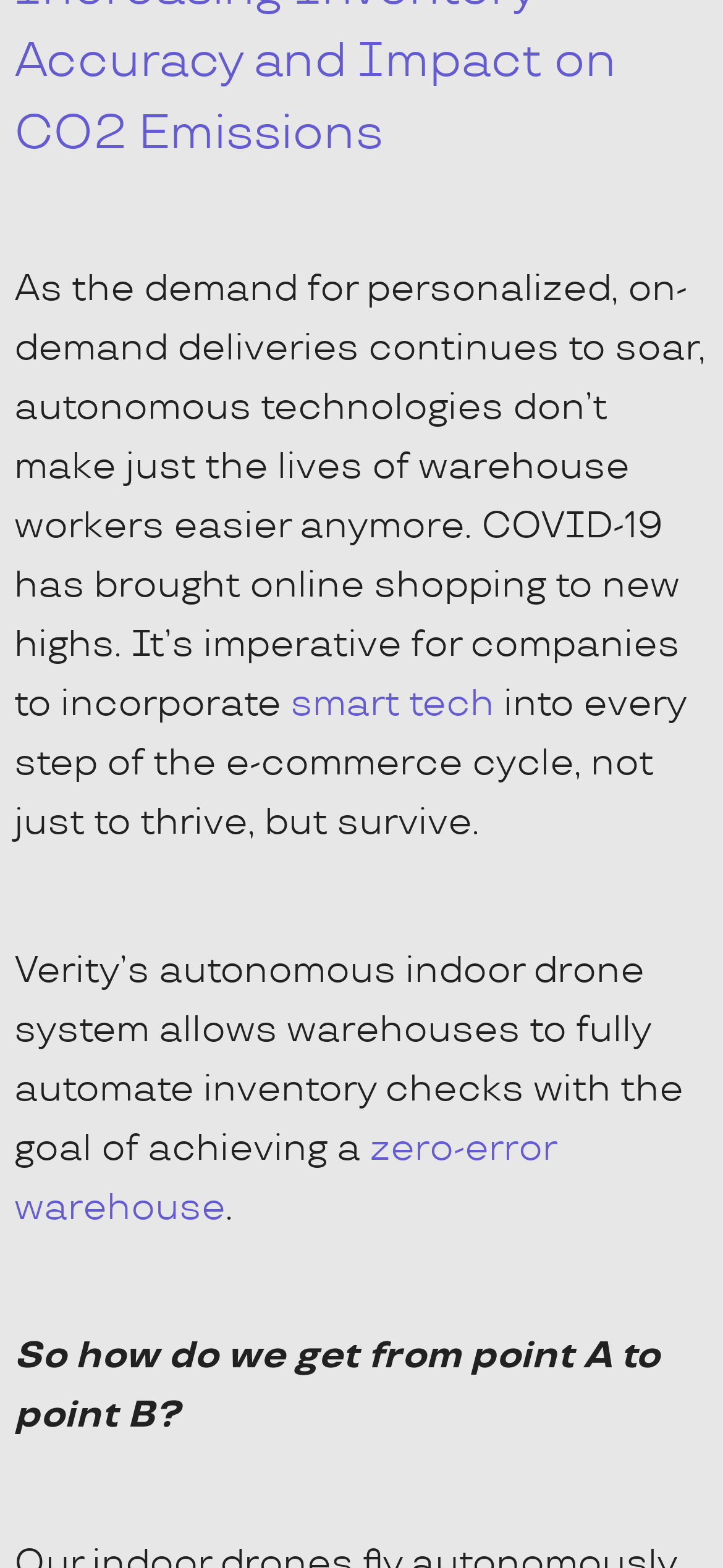What is the purpose of incorporating smart tech in e-commerce?
Look at the image and answer the question with a single word or phrase.

To thrive and survive